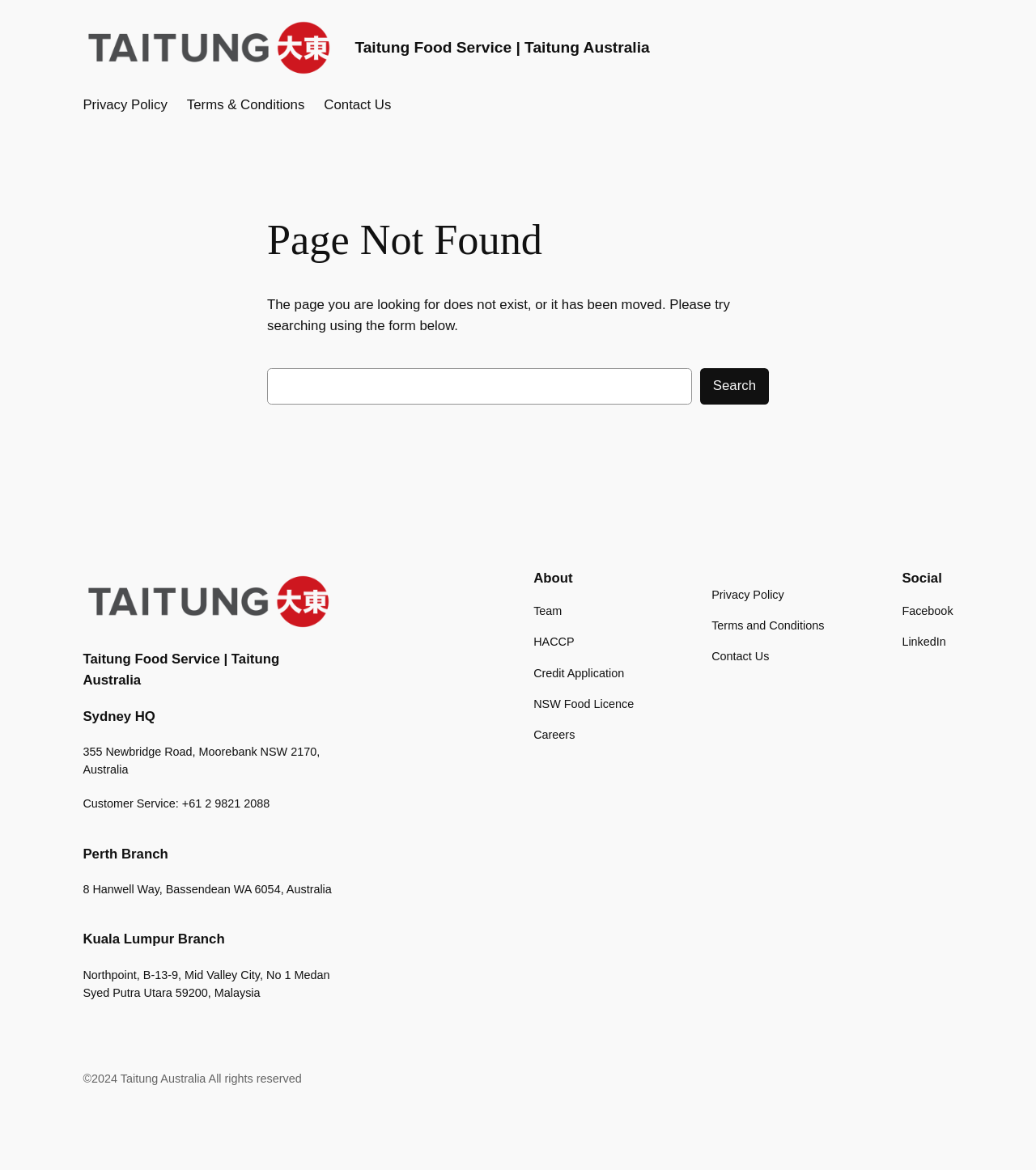What is the purpose of the search box?
Kindly offer a detailed explanation using the data available in the image.

I inferred the purpose of the search box by looking at its location on the page and the text surrounding it. The search box is located below the 'Page Not Found' heading, and there is a static text element above it that says 'The page you are looking for does not exist, or it has been moved. Please try searching using the form below.' This suggests that the search box is intended to help users find a page that they are looking for.